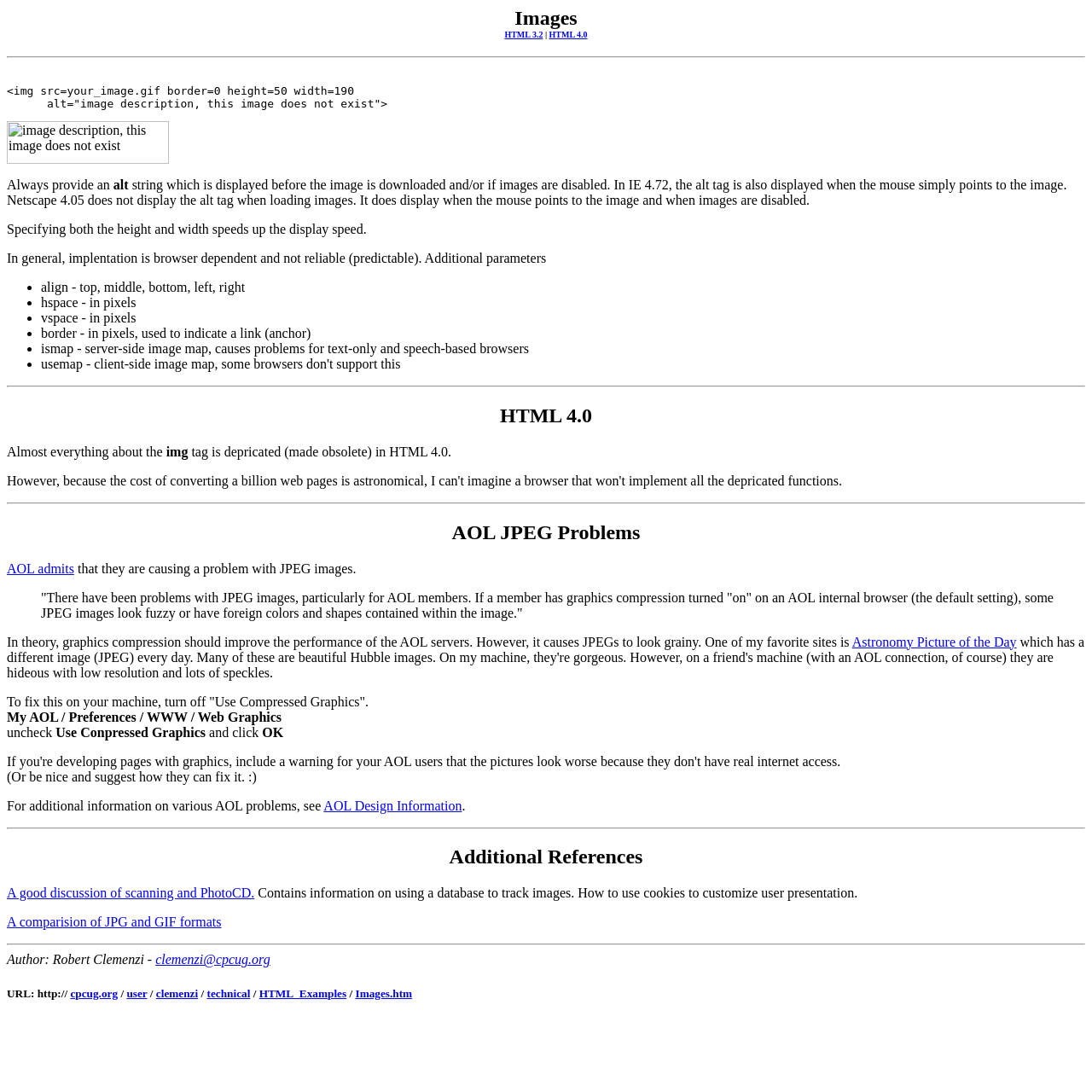Answer the question with a brief word or phrase:
How can AOL users fix the JPEG image problem?

Turn off compressed graphics